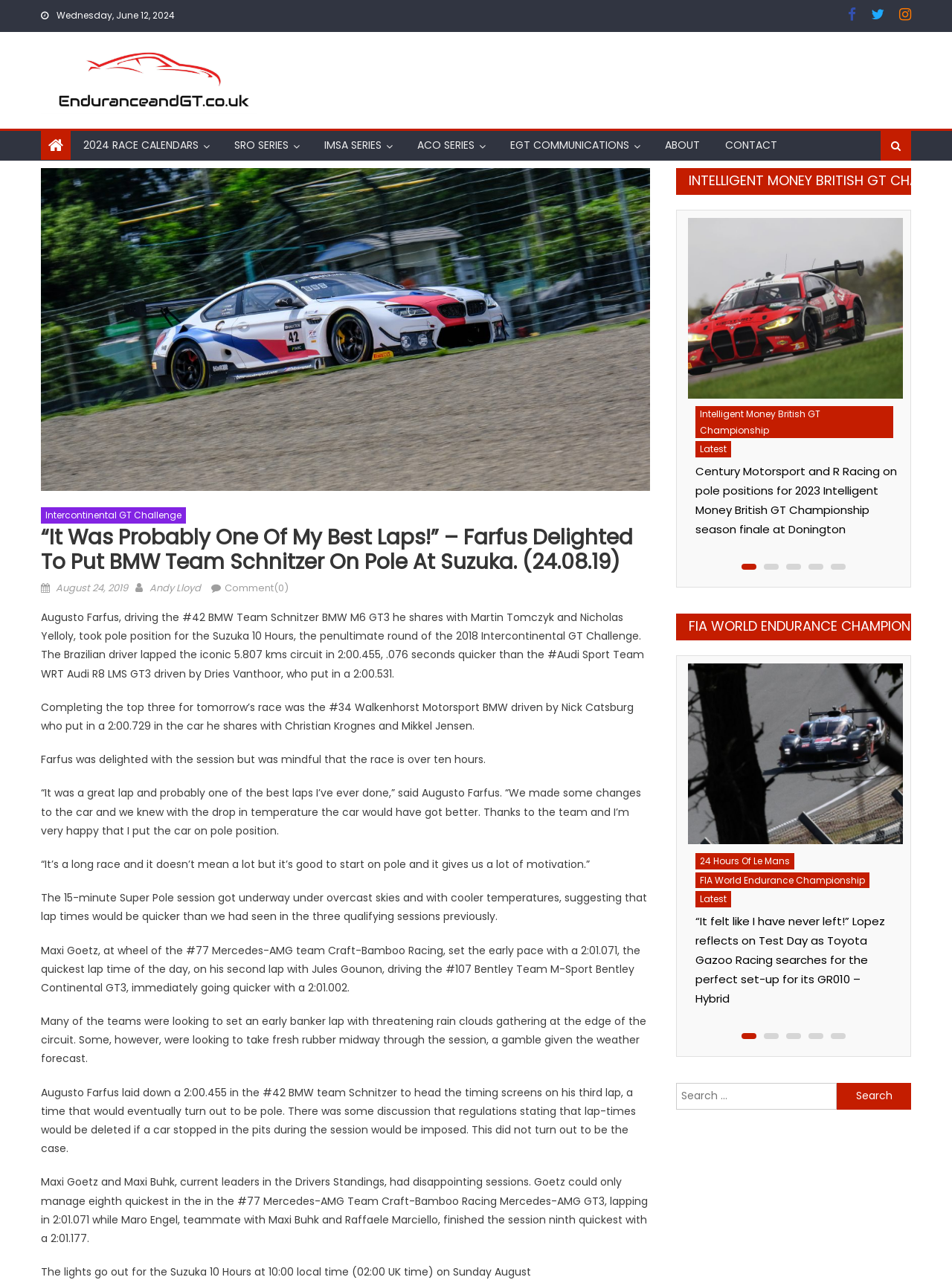Using the element description: "FIA World Endurance Championship", determine the bounding box coordinates. The coordinates should be in the format [left, top, right, bottom], with values between 0 and 1.

[0.255, 0.681, 0.438, 0.694]